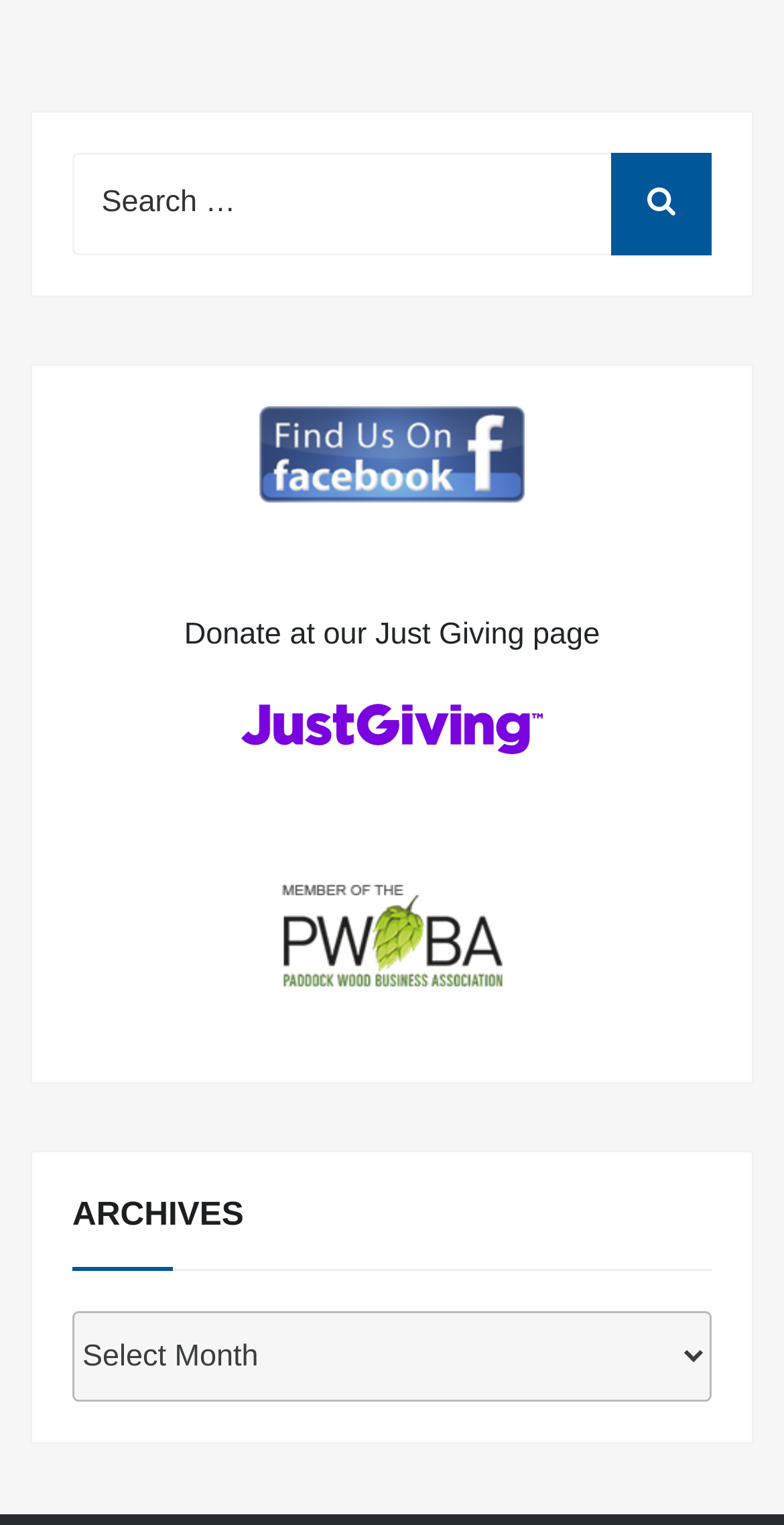What is the purpose of the search box?
Look at the image and respond with a one-word or short phrase answer.

To search the blog